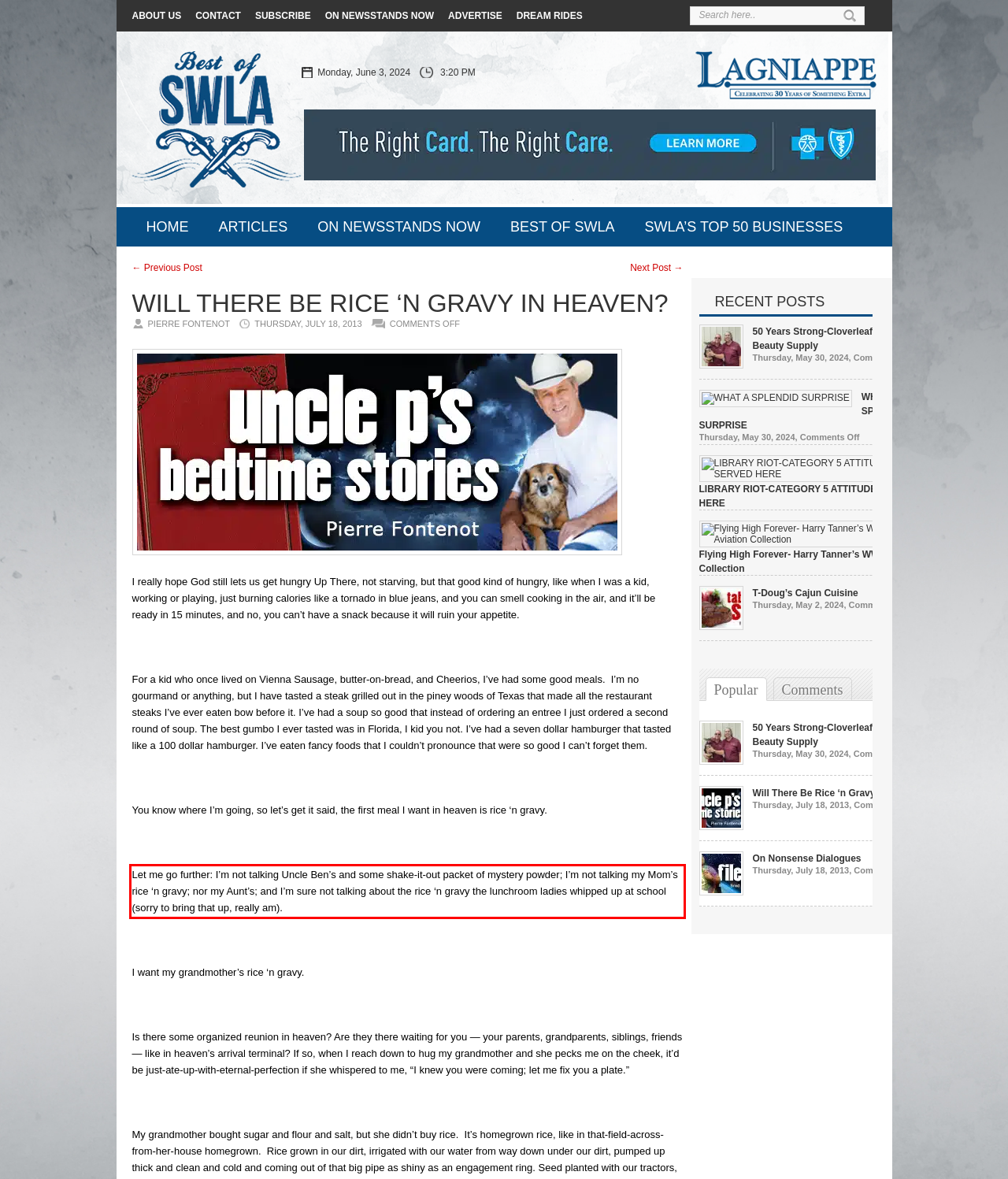Given a screenshot of a webpage with a red bounding box, please identify and retrieve the text inside the red rectangle.

Let me go further: I’m not talking Uncle Ben’s and some shake-it-out packet of mystery powder; I’m not talking my Mom’s rice ‘n gravy; nor my Aunt’s; and I’m sure not talking about the rice ‘n gravy the lunchroom ladies whipped up at school (sorry to bring that up, really am).